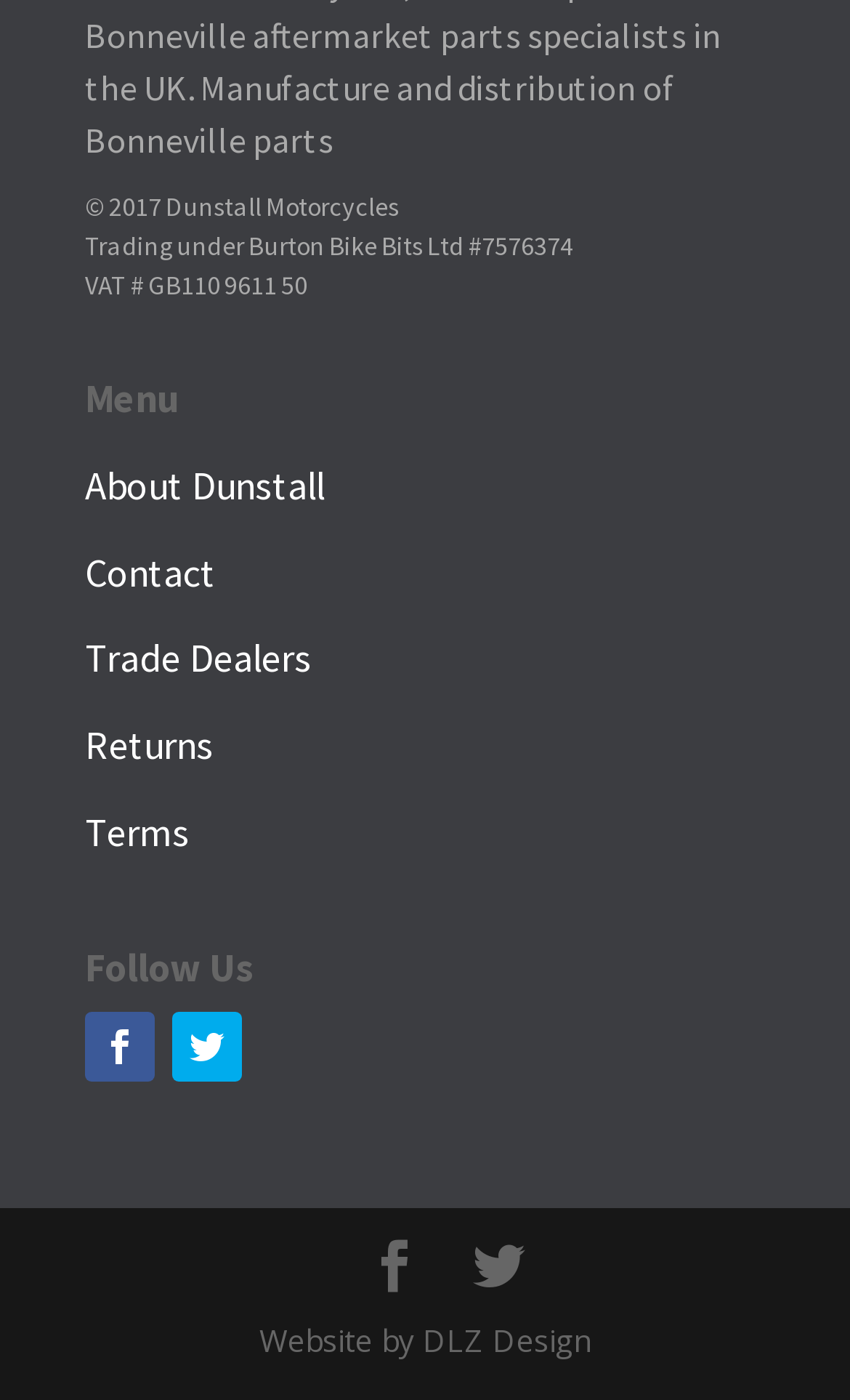Calculate the bounding box coordinates of the UI element given the description: "About Dunstall".

[0.1, 0.329, 0.382, 0.365]